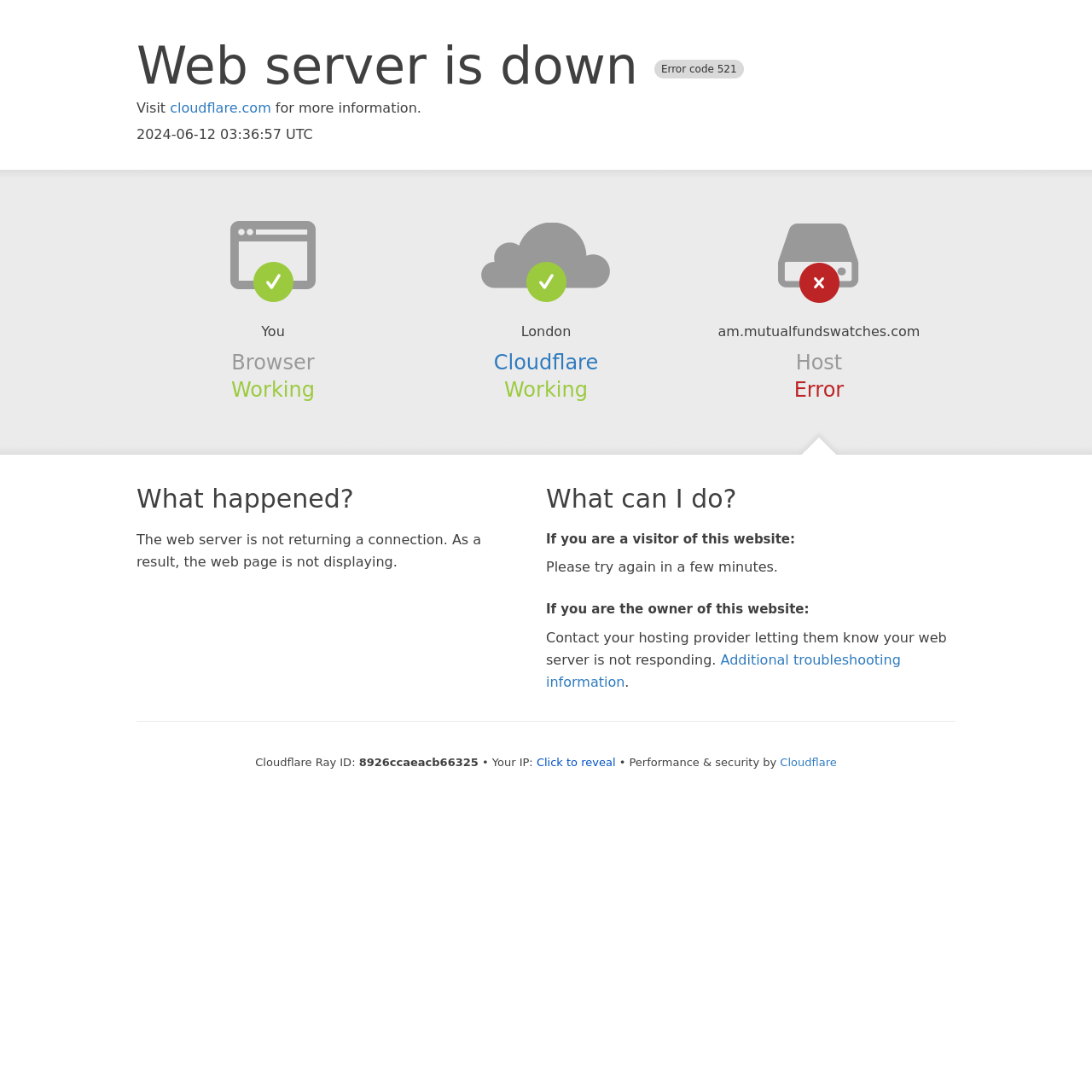Explain the webpage in detail.

This webpage appears to be an error page, indicating that the web server is down with an error code of 521. At the top of the page, there is a heading that displays the error message "Web server is down Error code 521". Below this heading, there is a link to "cloudflare.com" with a brief description "Visit for more information".

On the left side of the page, there are several sections with headings, including "Browser", "Cloudflare", and "Host". Each section contains brief information about the status of the corresponding component, with "Working" or "Error" indicators.

In the middle of the page, there are two main sections: "What happened?" and "What can I do?". The "What happened?" section explains that the web server is not returning a connection, resulting in the webpage not displaying. The "What can I do?" section provides guidance for visitors and website owners, with instructions to try again in a few minutes or contact the hosting provider.

At the bottom of the page, there is additional information, including a Cloudflare Ray ID, the visitor's IP address, and a button to reveal the IP address. There is also a link to "Additional troubleshooting information" and a credit to Cloudflare for performance and security.